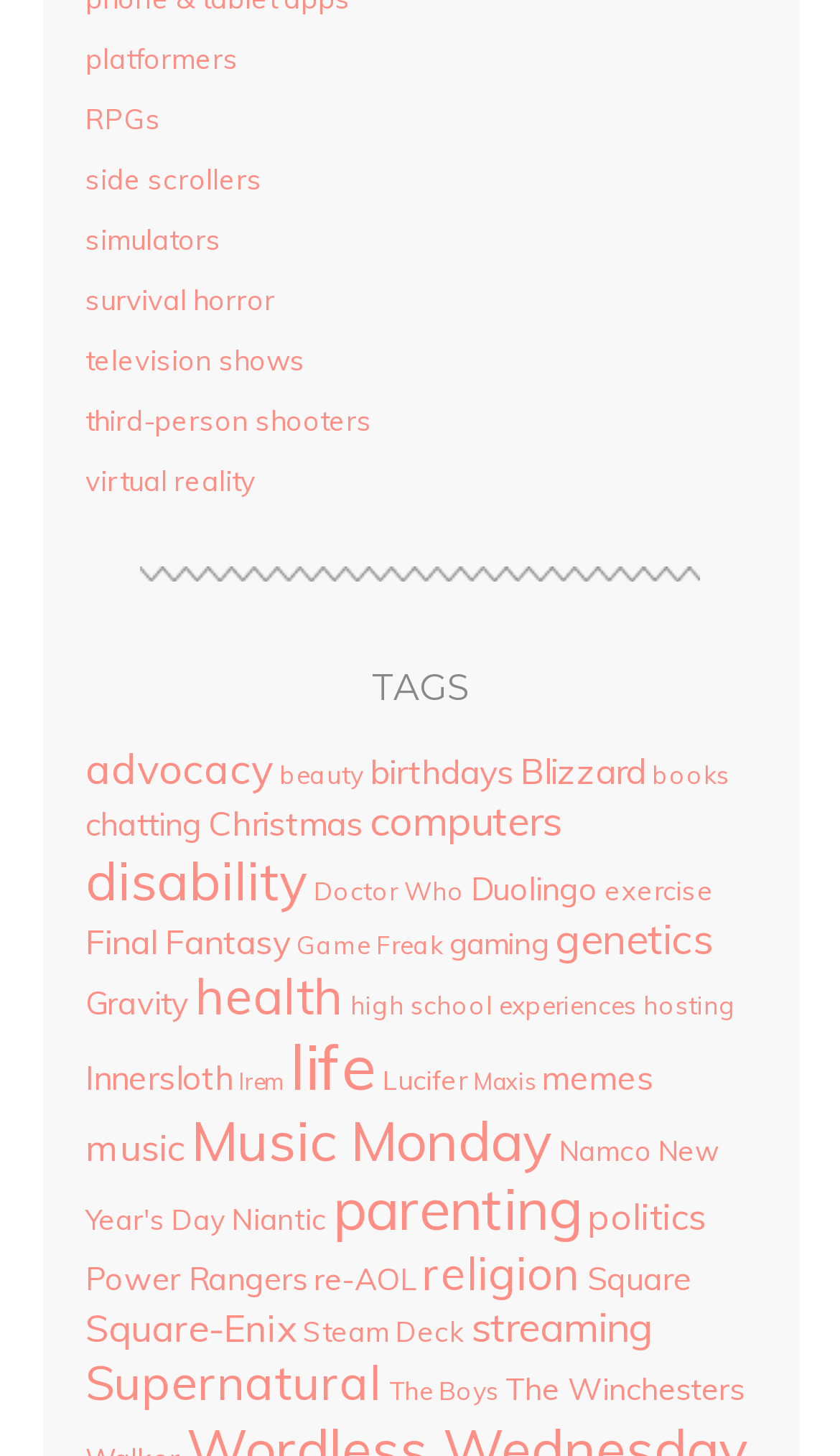Locate the bounding box coordinates of the area you need to click to fulfill this instruction: 'Click on the 'platformers' link'. The coordinates must be in the form of four float numbers ranging from 0 to 1: [left, top, right, bottom].

[0.101, 0.027, 0.283, 0.051]